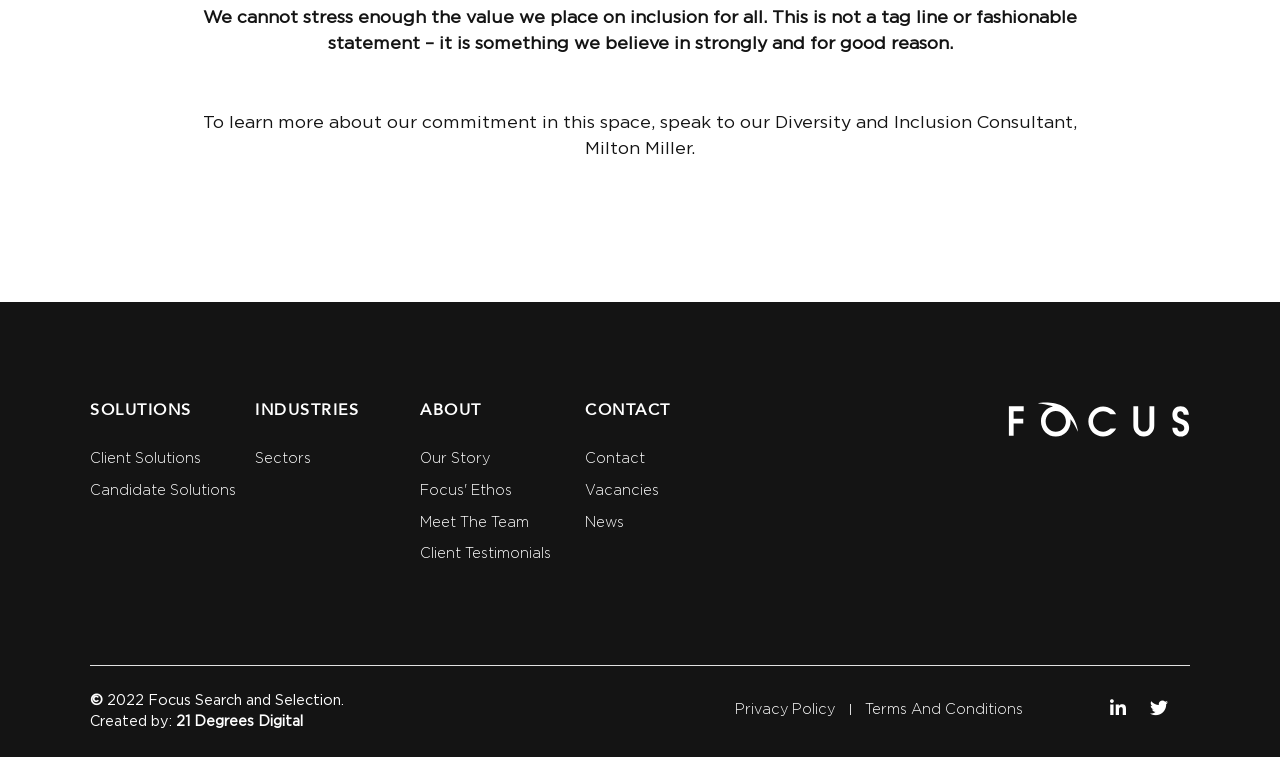Specify the bounding box coordinates for the region that must be clicked to perform the given instruction: "Follow on Twitter".

[0.892, 0.911, 0.92, 0.959]